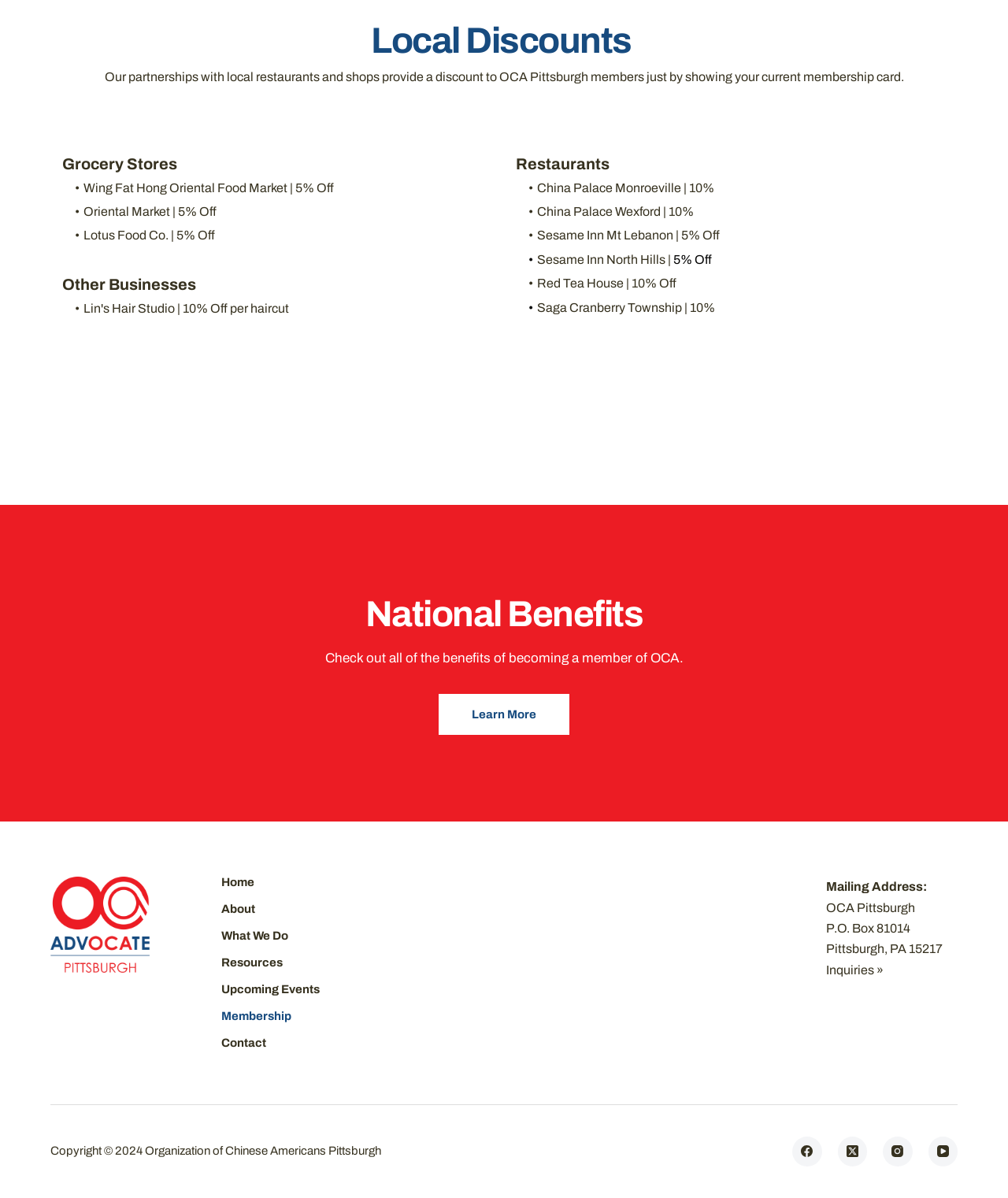Mark the bounding box of the element that matches the following description: "aria-label="Instagram"".

[0.876, 0.949, 0.905, 0.973]